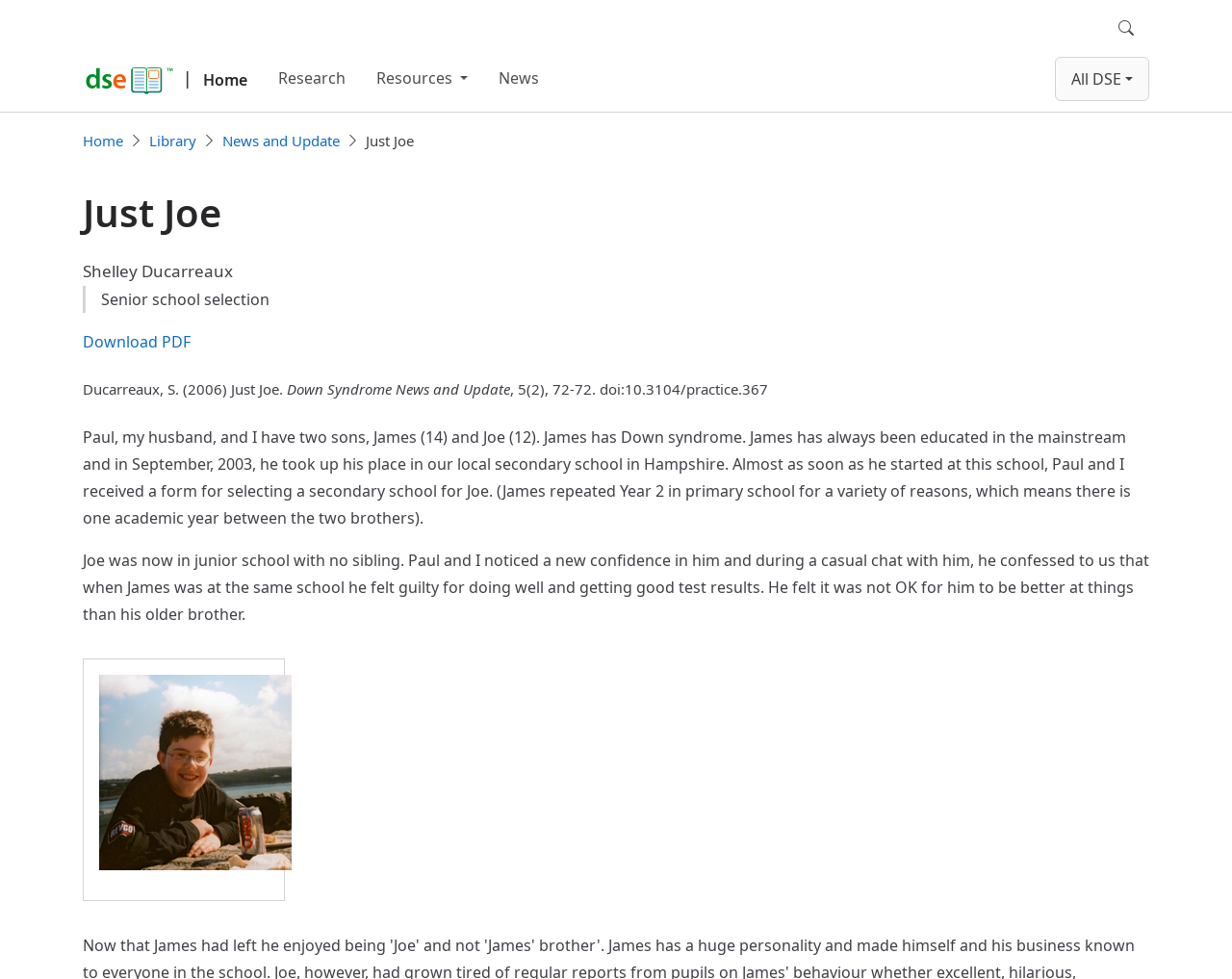Please identify the bounding box coordinates of the area I need to click to accomplish the following instruction: "Go to the 'Research' page".

[0.213, 0.058, 0.293, 0.101]